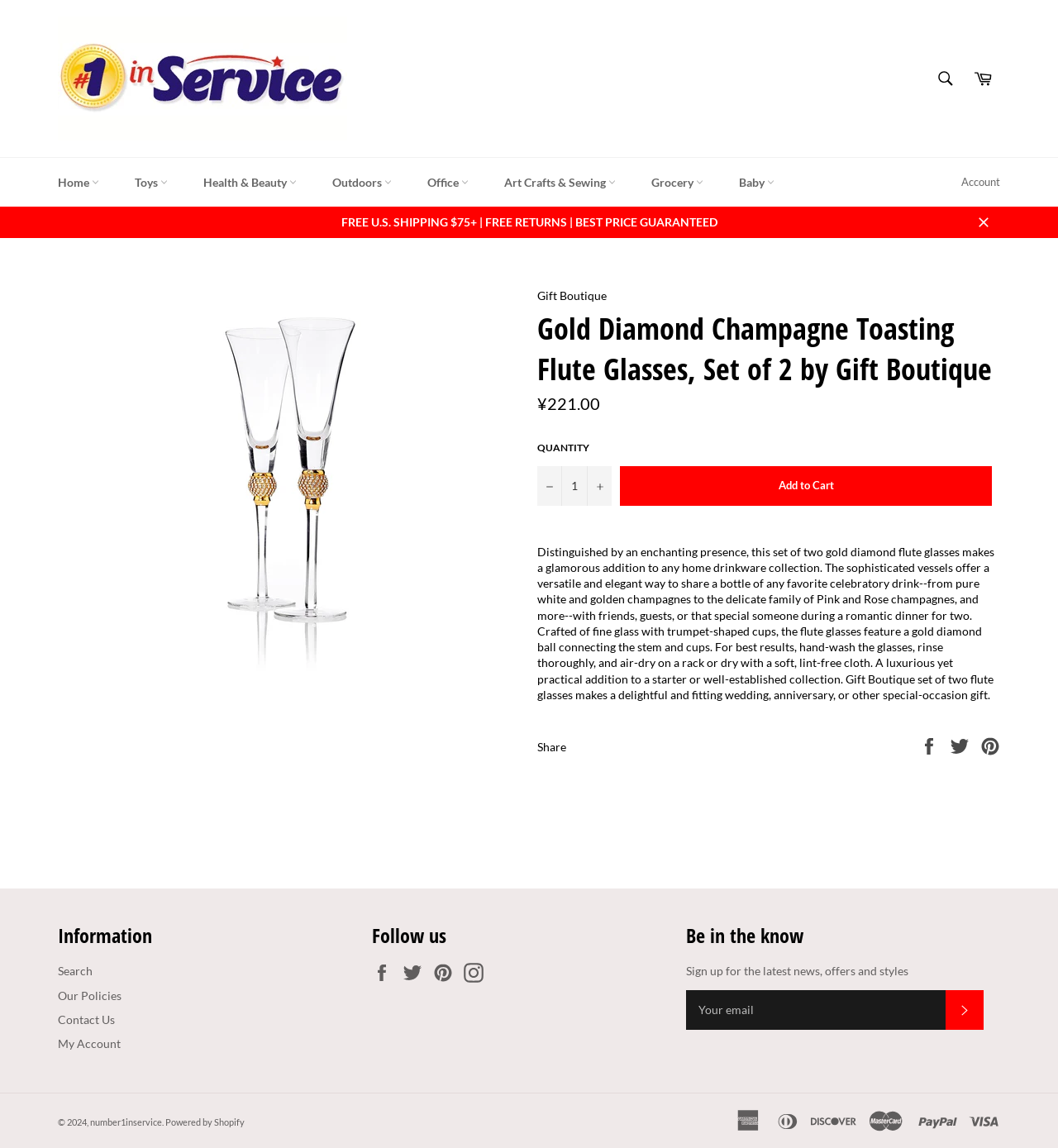What payment methods are accepted?
Please answer the question with as much detail and depth as you can.

I found the payment methods by looking at the bottom section of the webpage, where there are logos of various credit cards, including American Express, Diners Club, Discover, Master, Visa, and PayPal.